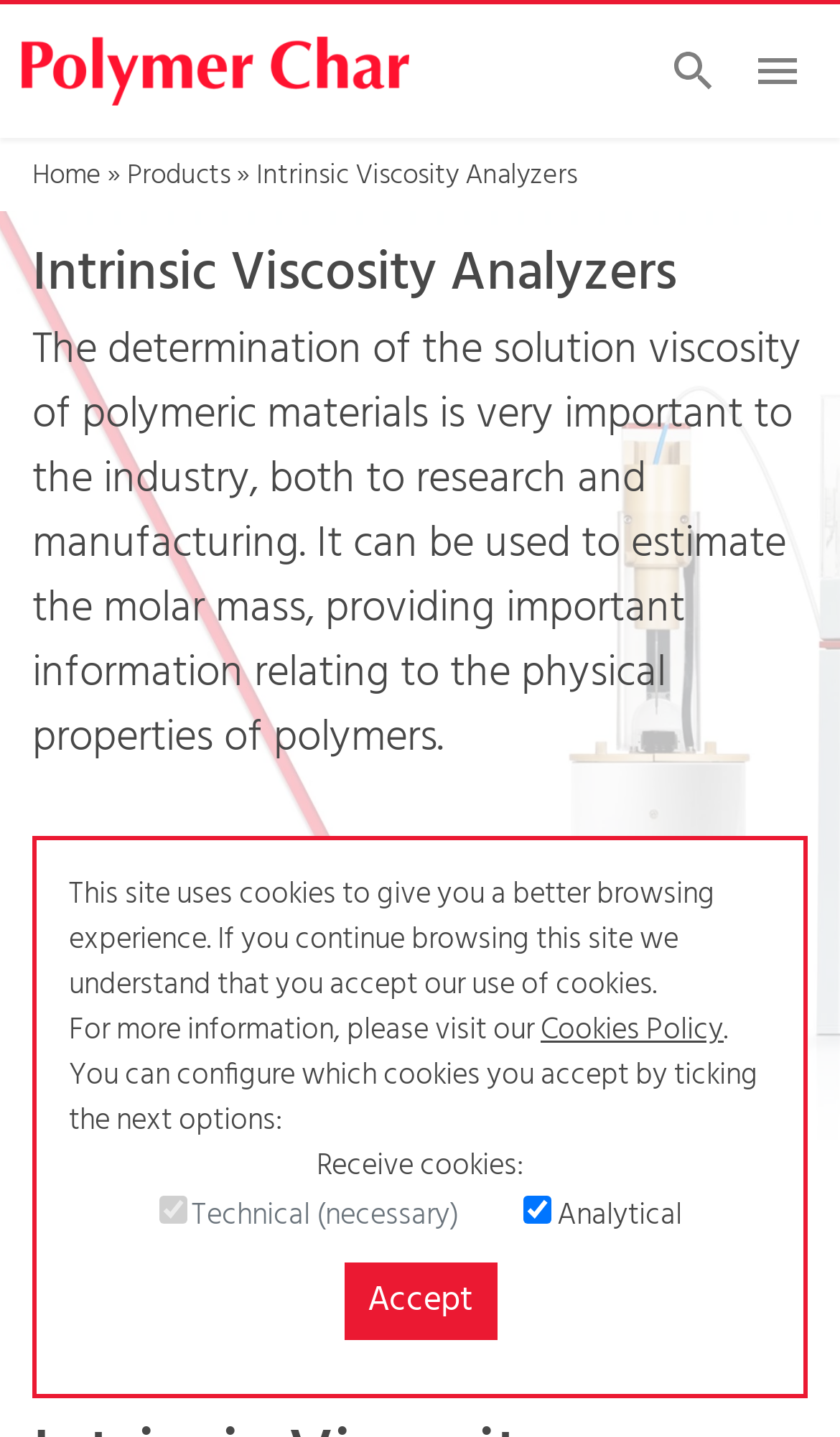Locate the bounding box coordinates of the UI element described by: "Accept". The bounding box coordinates should consist of four float numbers between 0 and 1, i.e., [left, top, right, bottom].

[0.409, 0.879, 0.591, 0.933]